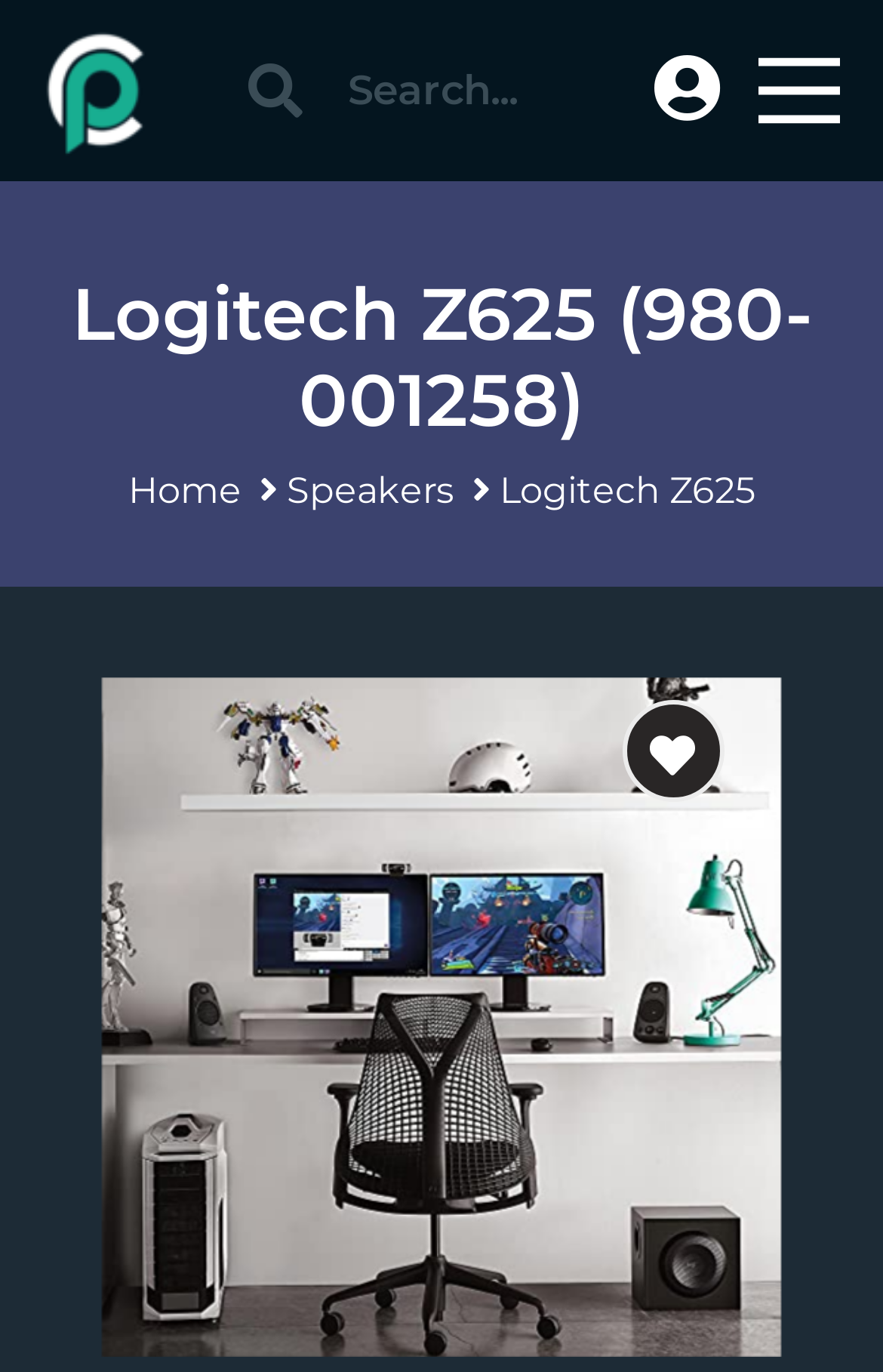Answer the following inquiry with a single word or phrase:
What is the purpose of the button on the top right?

Unknown